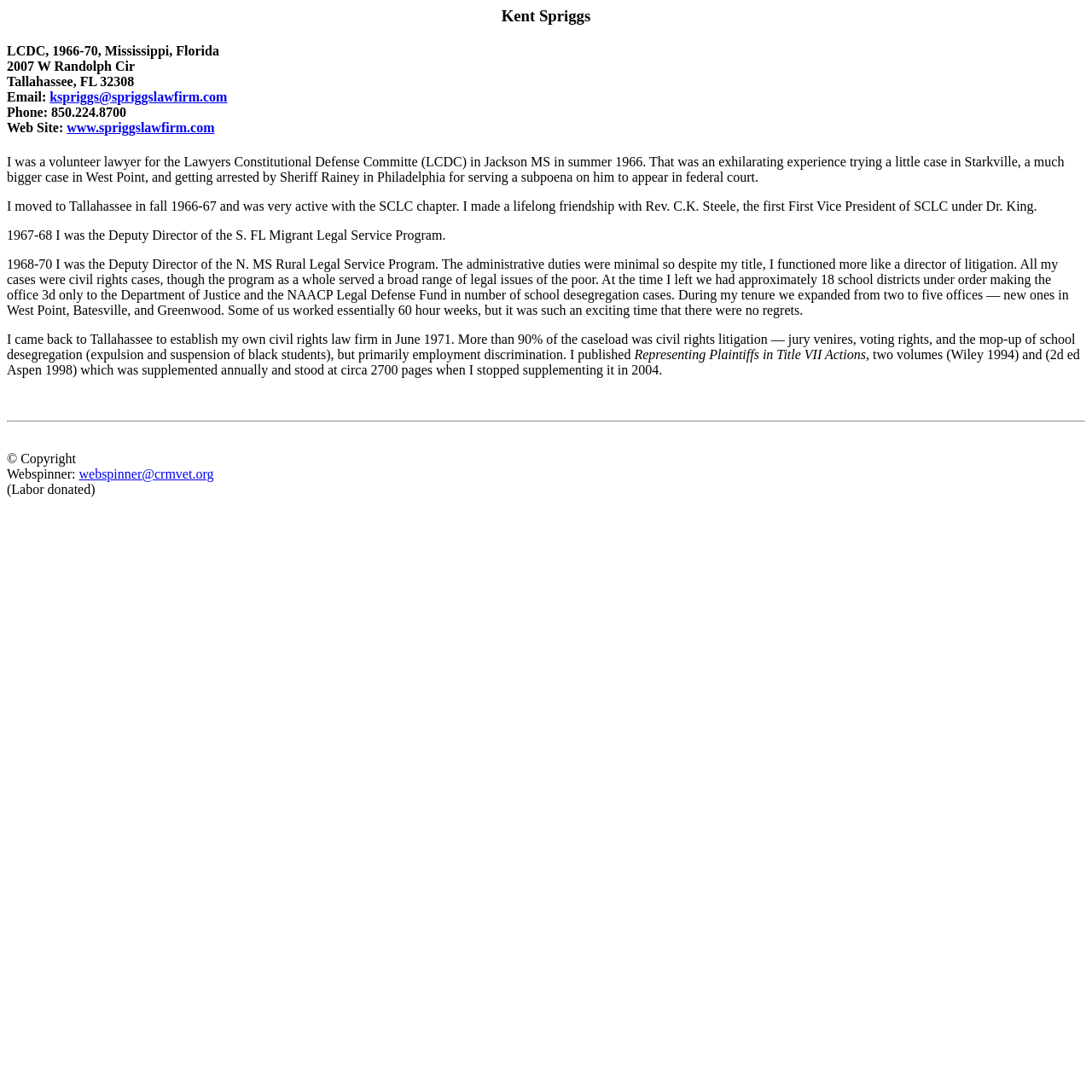Respond to the question below with a concise word or phrase:
What is the phone number of Kent Spriggs' law firm?

850.224.8700